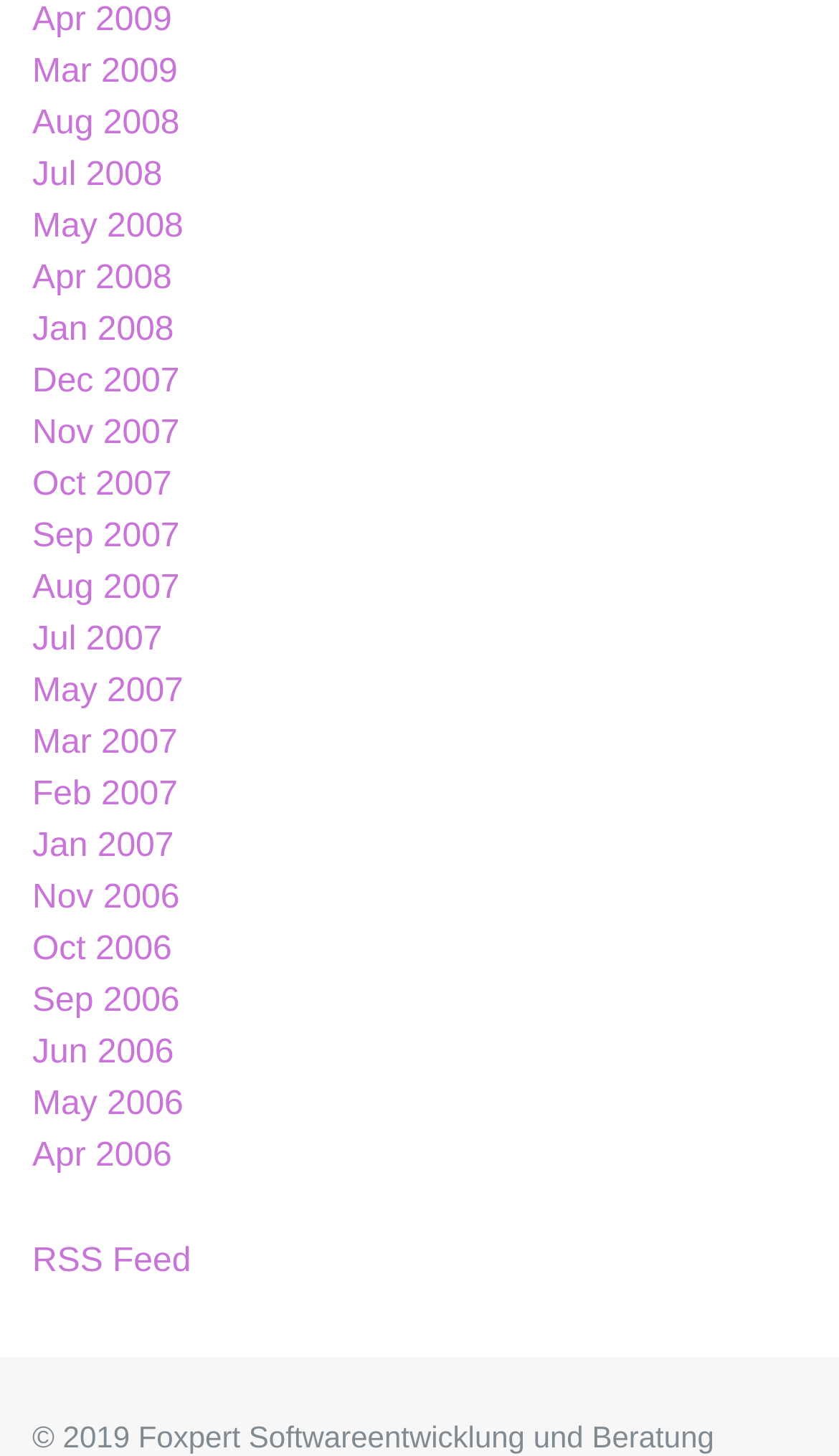Kindly provide the bounding box coordinates of the section you need to click on to fulfill the given instruction: "Subscribe to RSS Feed".

[0.038, 0.849, 0.962, 0.885]